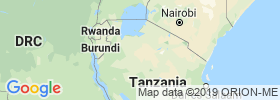What region is the map focused on?
Please give a detailed and elaborate answer to the question based on the image.

The map provides a detailed visual representation of Shinyanga, Tanzania, highlighting the surrounding regions and inviting users to explore and connect with others in the area.